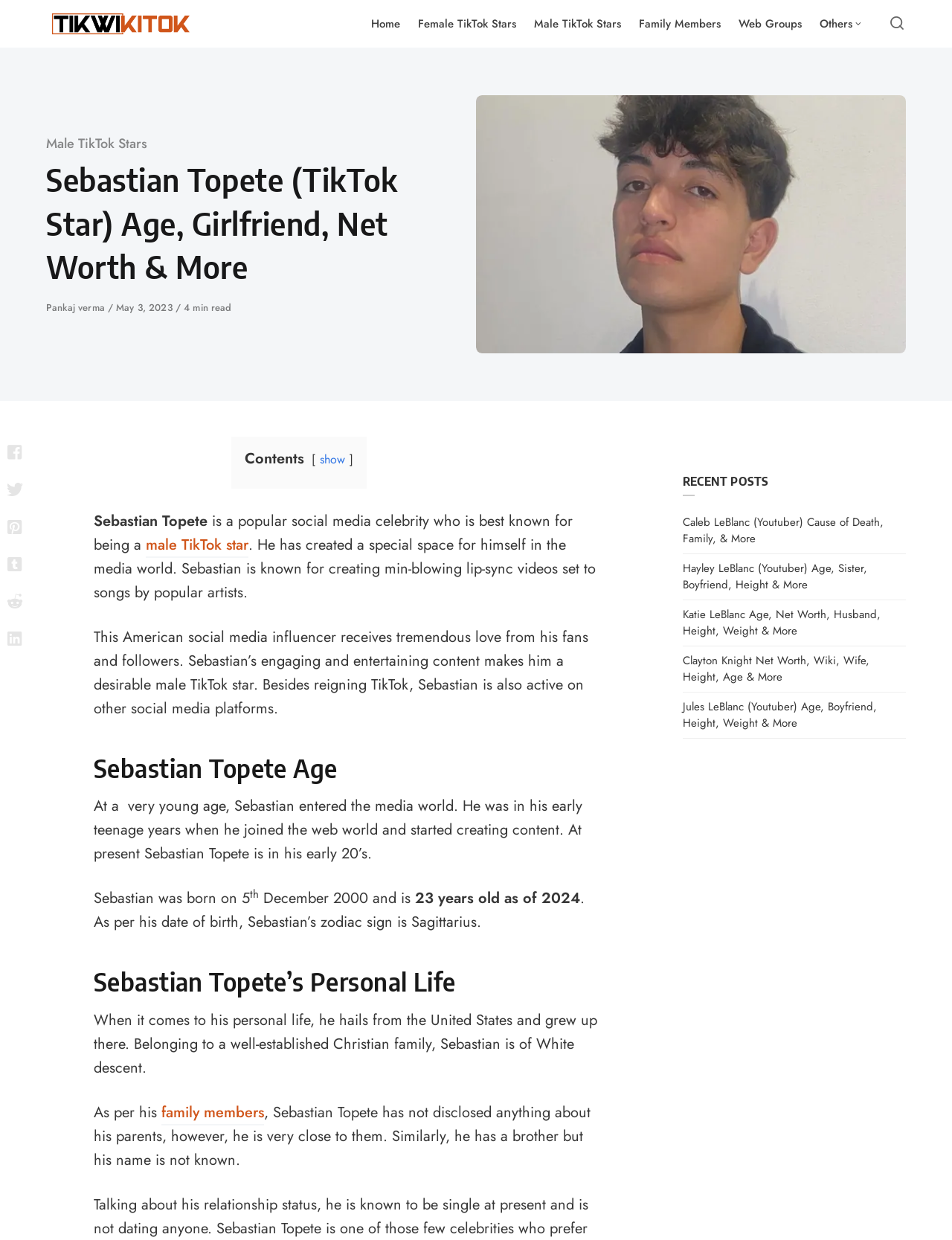Determine the coordinates of the bounding box for the clickable area needed to execute this instruction: "Read more about Male TikTok Stars".

[0.048, 0.108, 0.155, 0.124]